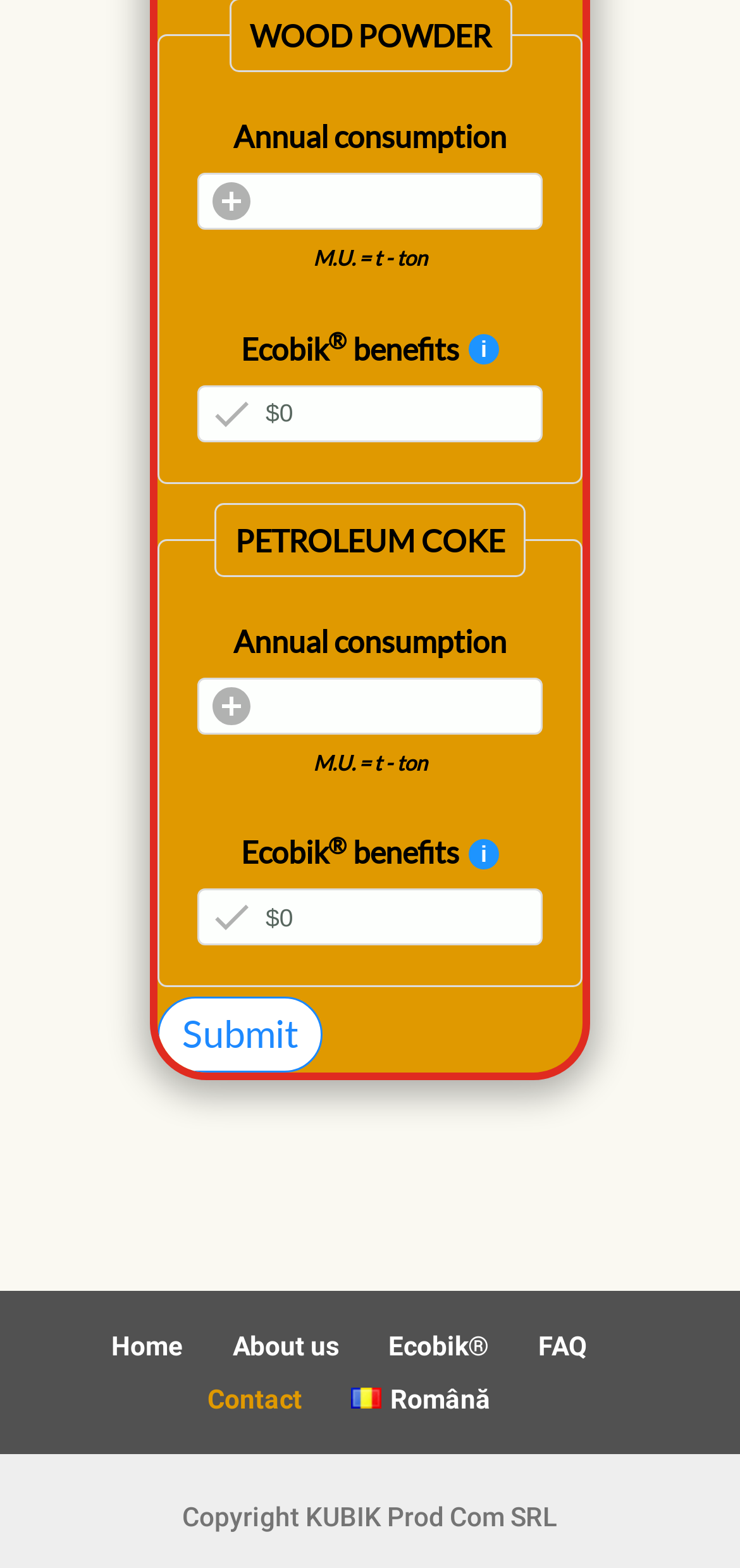Please identify the bounding box coordinates of the element I should click to complete this instruction: 'Enter annual consumption'. The coordinates should be given as four float numbers between 0 and 1, like this: [left, top, right, bottom].

[0.267, 0.111, 0.733, 0.147]